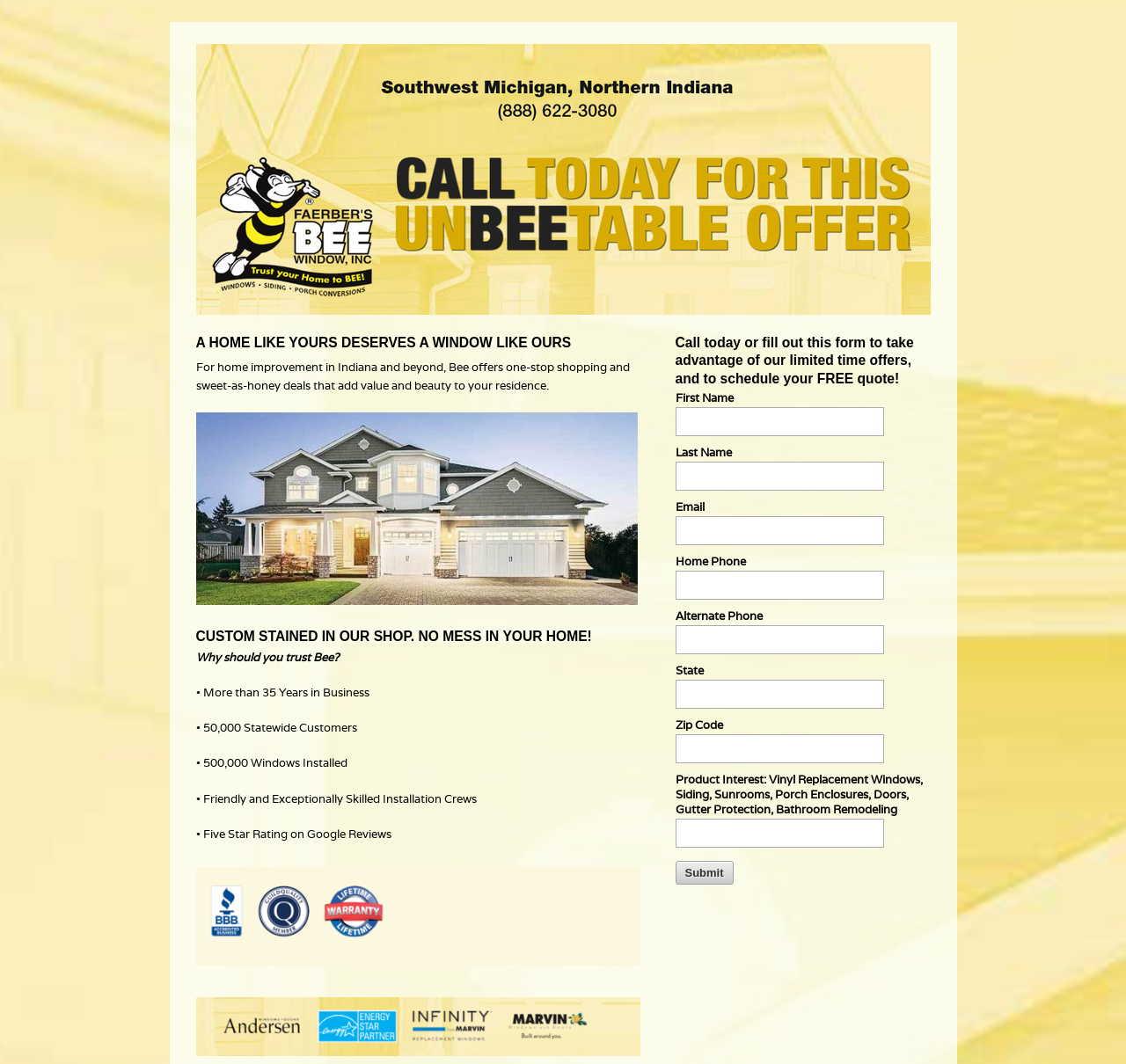What is the purpose of the form on the webpage?
Refer to the image and provide a one-word or short phrase answer.

To schedule a free quote